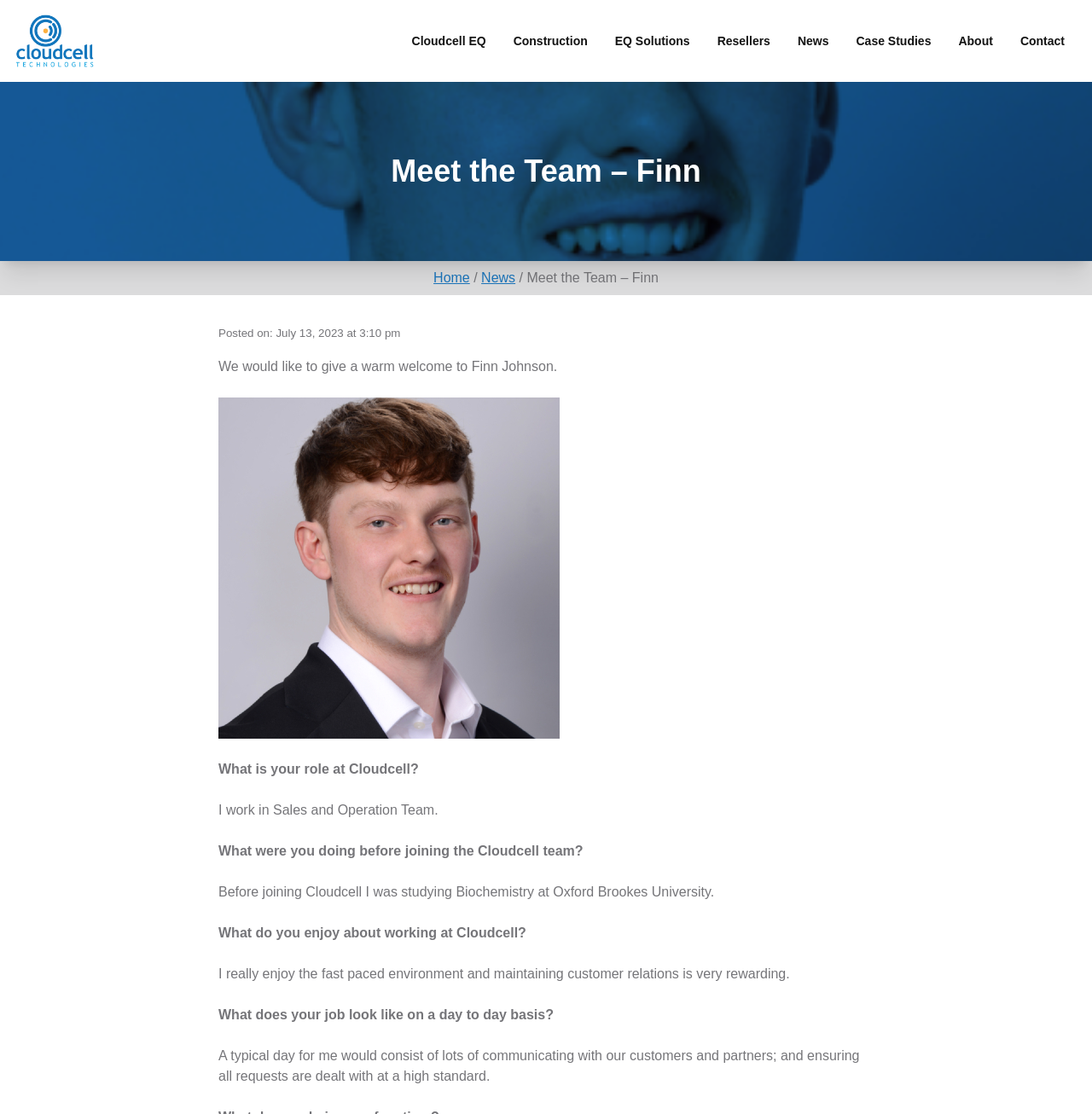Locate the bounding box coordinates of the element you need to click to accomplish the task described by this instruction: "Read the article 'Top 25 Alternatives To Turkish123 For Safe And Free Streaming'".

None